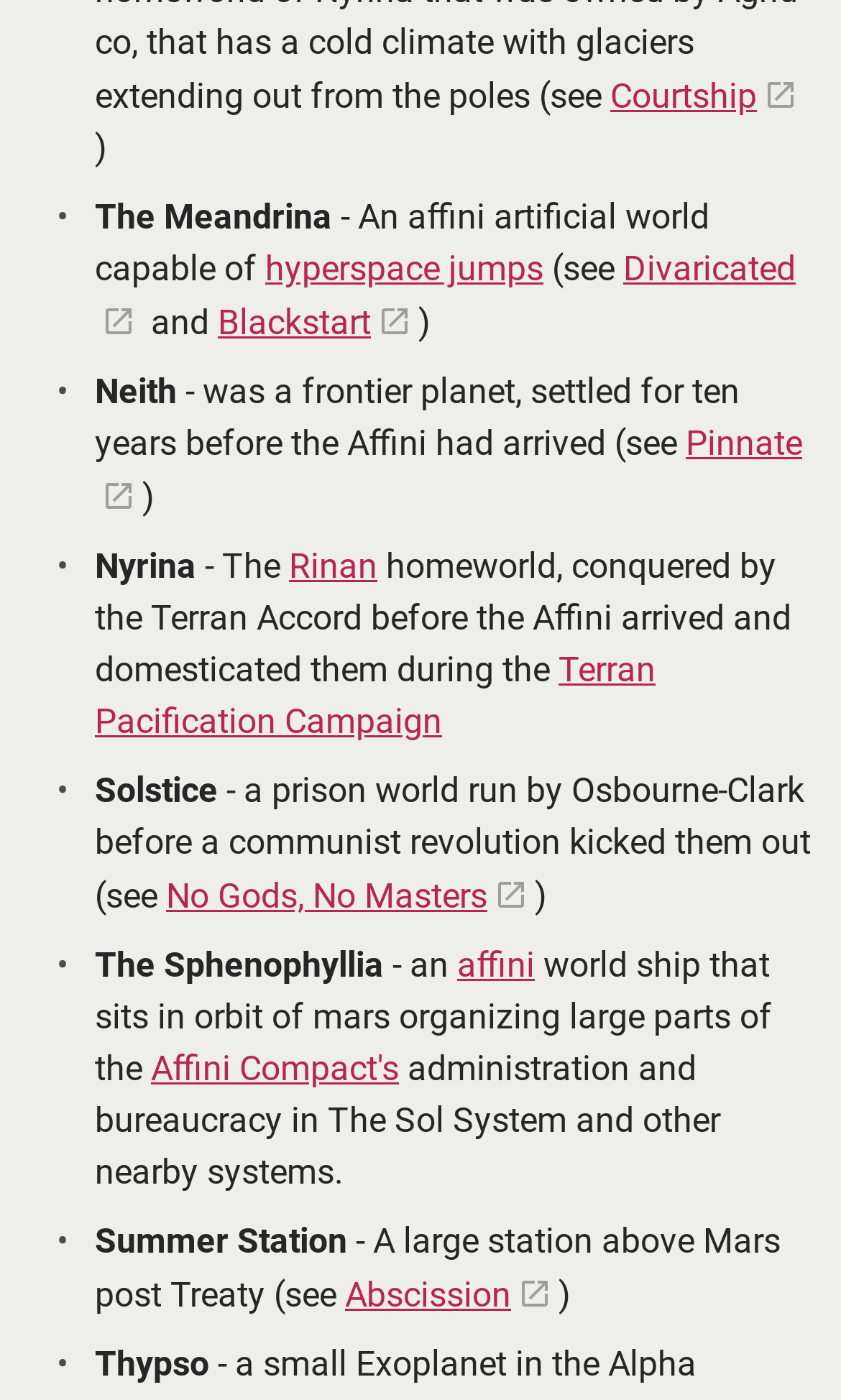Given the content of the image, can you provide a detailed answer to the question?
What is the name of the world ship?

I found the text mentioning 'an affini world ship that sits in orbit of mars' and the name 'The Sphenophyllia' is mentioned nearby, so I concluded that The Sphenophyllia is the name of the world ship.